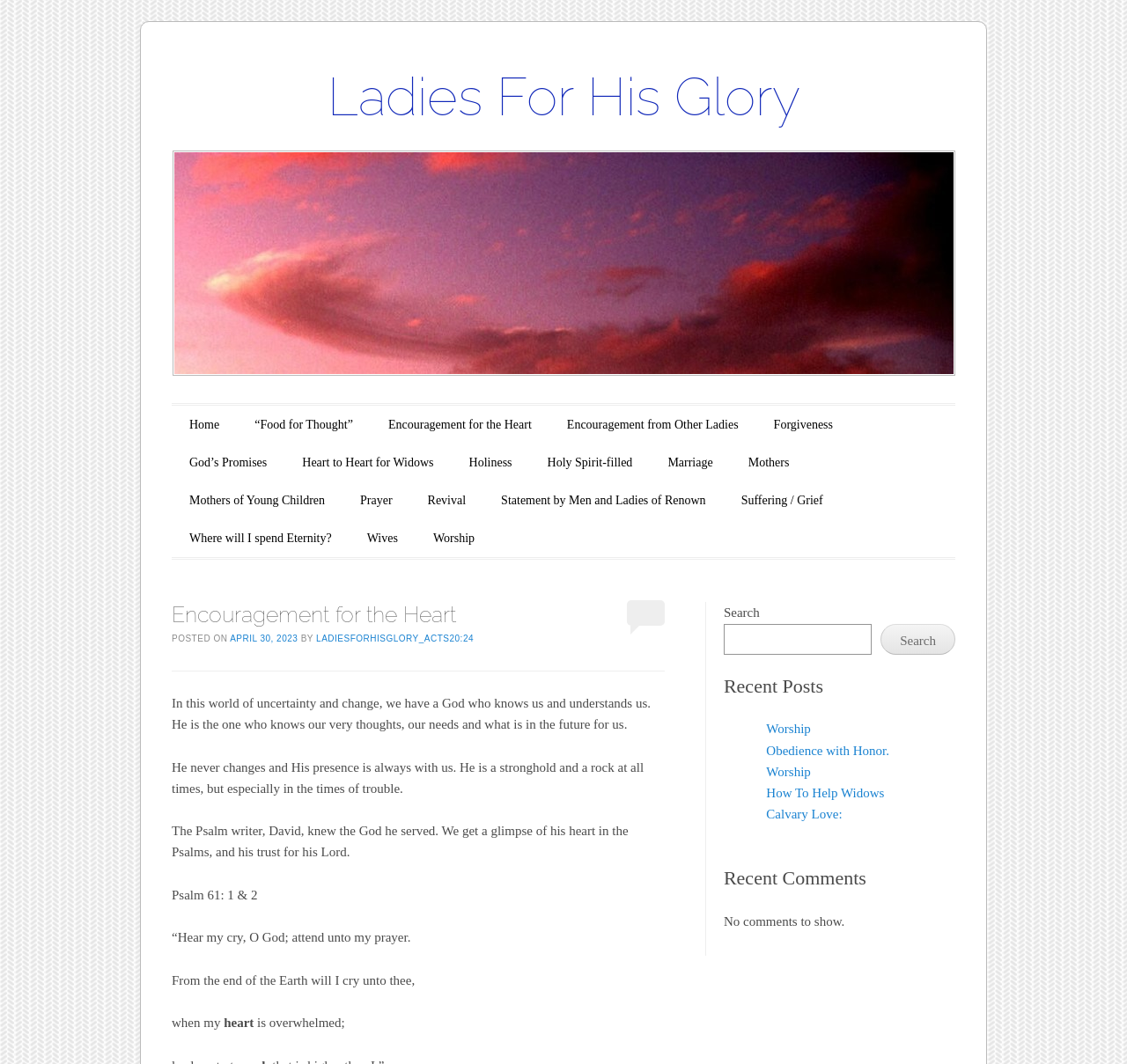How many recent posts are listed?
Please provide a single word or phrase in response based on the screenshot.

5